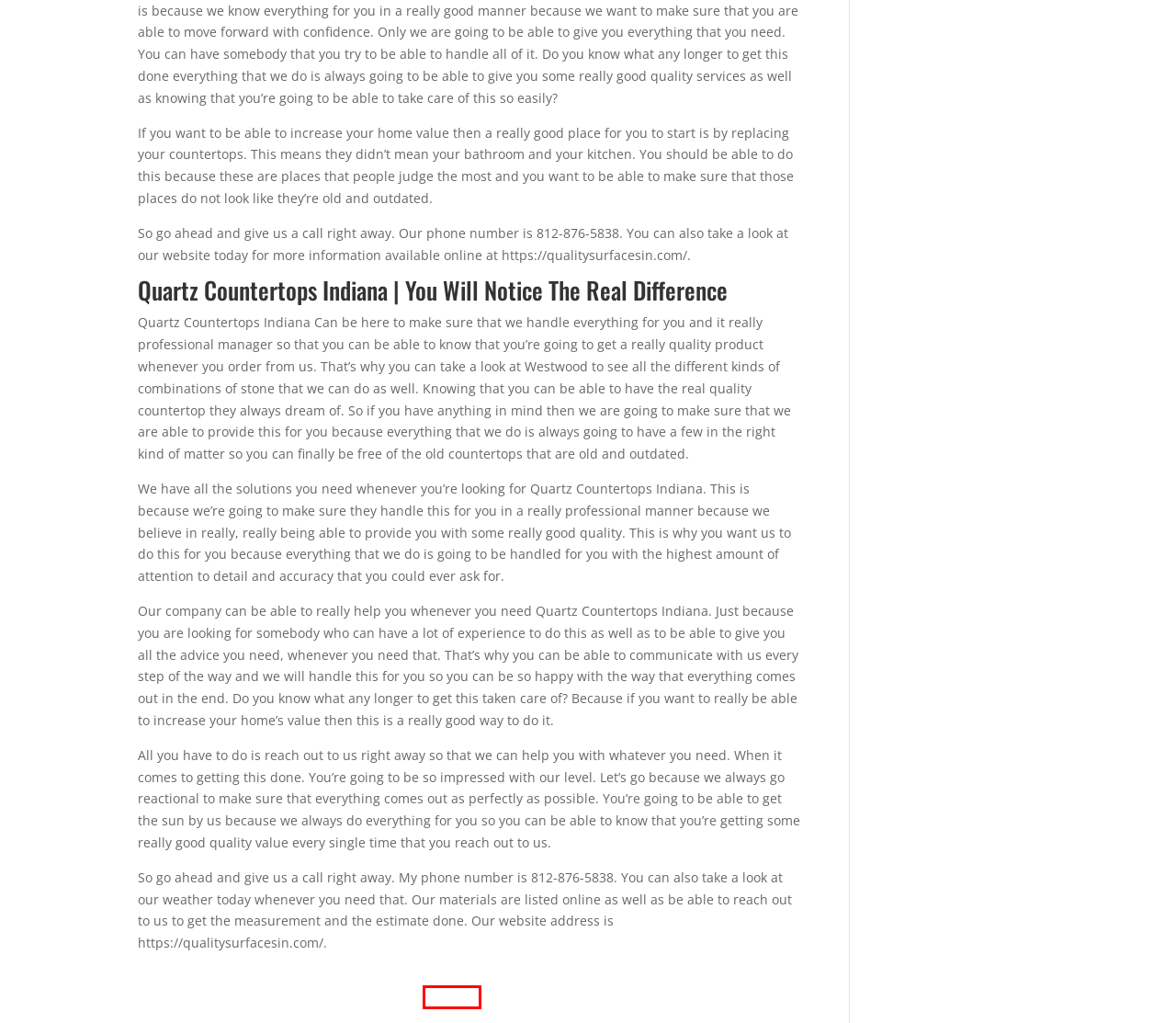Analyze the webpage screenshot with a red bounding box highlighting a UI element. Select the description that best matches the new webpage after clicking the highlighted element. Here are the options:
A. Testimonials - Quality Surfaces
B. Gallery - Quality Surfaces
C. Indiana Quartz Countertops | Archives | Quality Surfaces
D. Quartz Countertops Indiana Archives - Quality Surfaces
E. Sitemap - Quality Surfaces
F. Our Products | Countertops Spencer Indiana | Quality Surfaces
G. Services - Quality Surfaces
H. Contact Us | Countertops Spencer Indiana | 812-876-5838

E